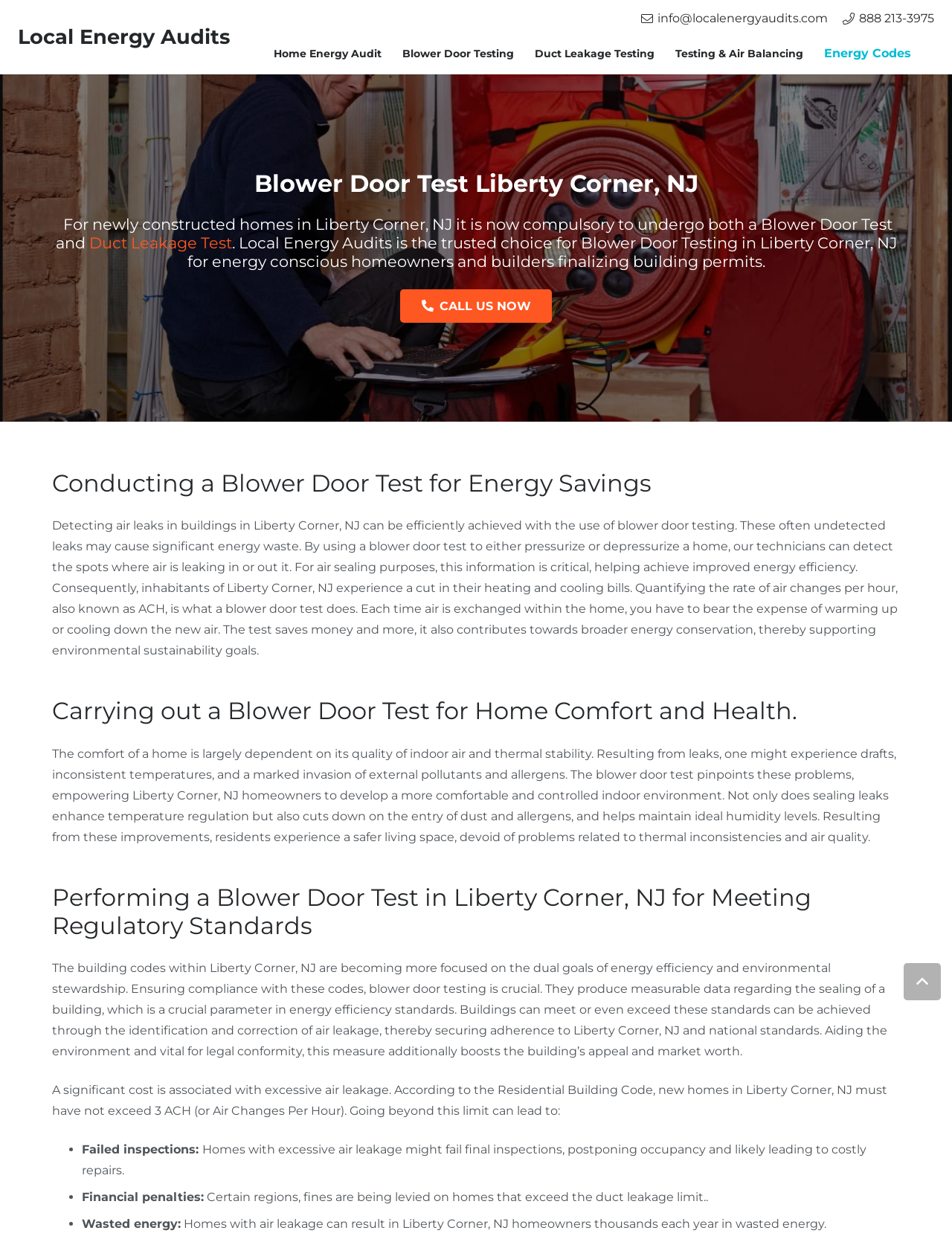Answer the following query with a single word or phrase:
What is the purpose of a blower door test?

Detecting air leaks